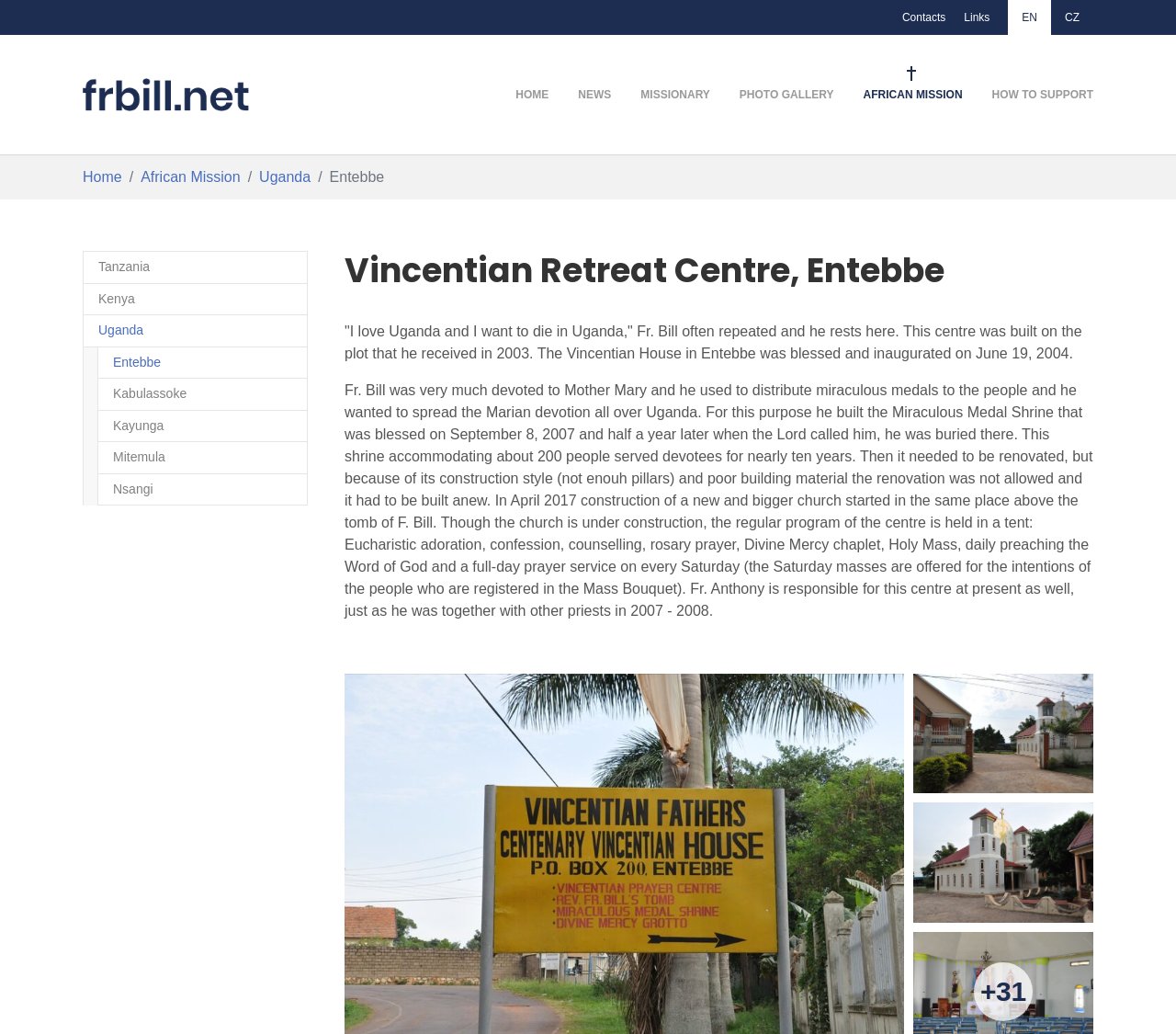Identify the bounding box for the element characterized by the following description: "Tanzania".

[0.07, 0.243, 0.262, 0.274]